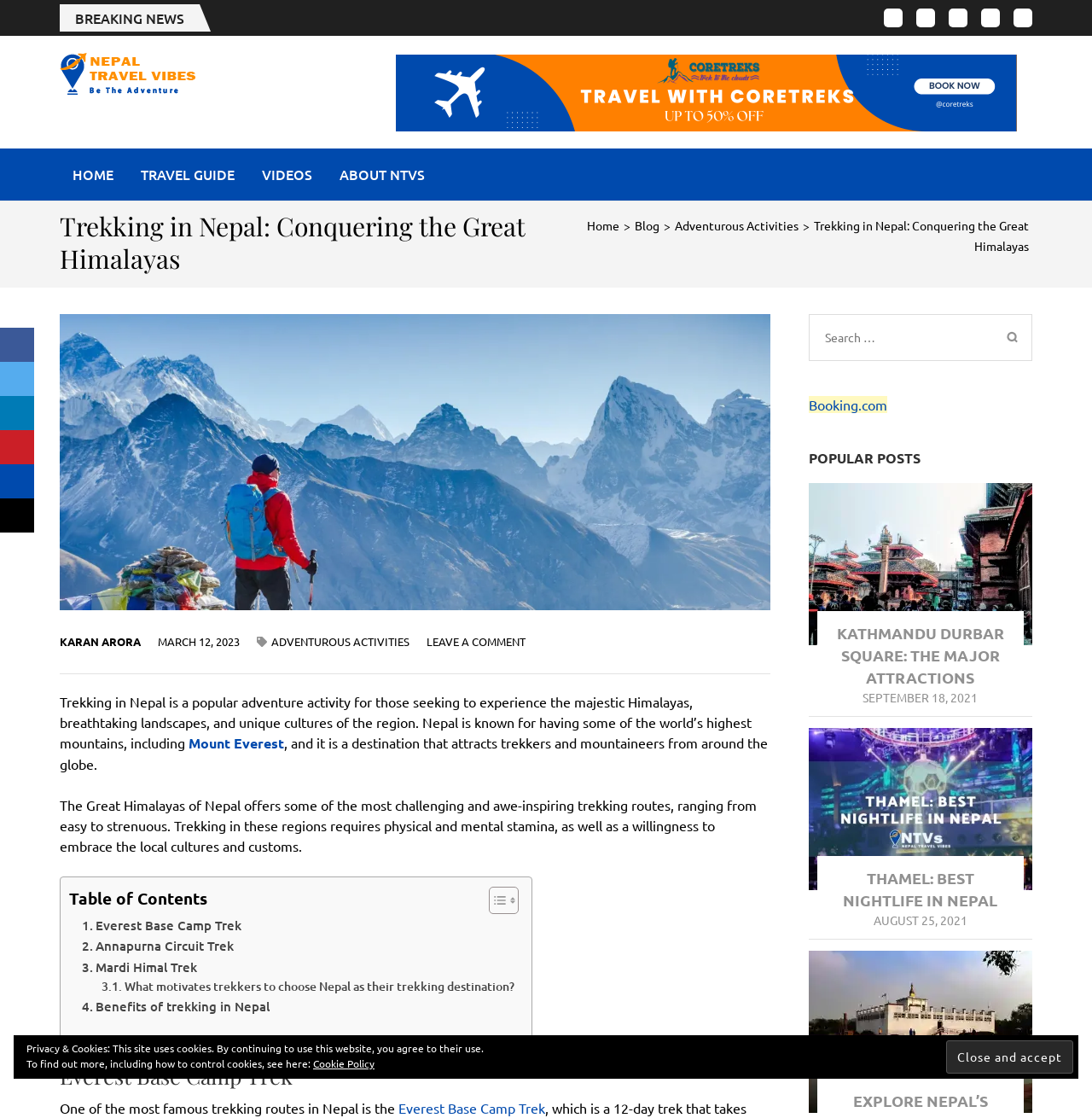Please provide the bounding box coordinates for the UI element as described: "parent_node: NEPAL TRAVEL VIBES". The coordinates must be four floats between 0 and 1, represented as [left, top, right, bottom].

[0.055, 0.047, 0.18, 0.09]